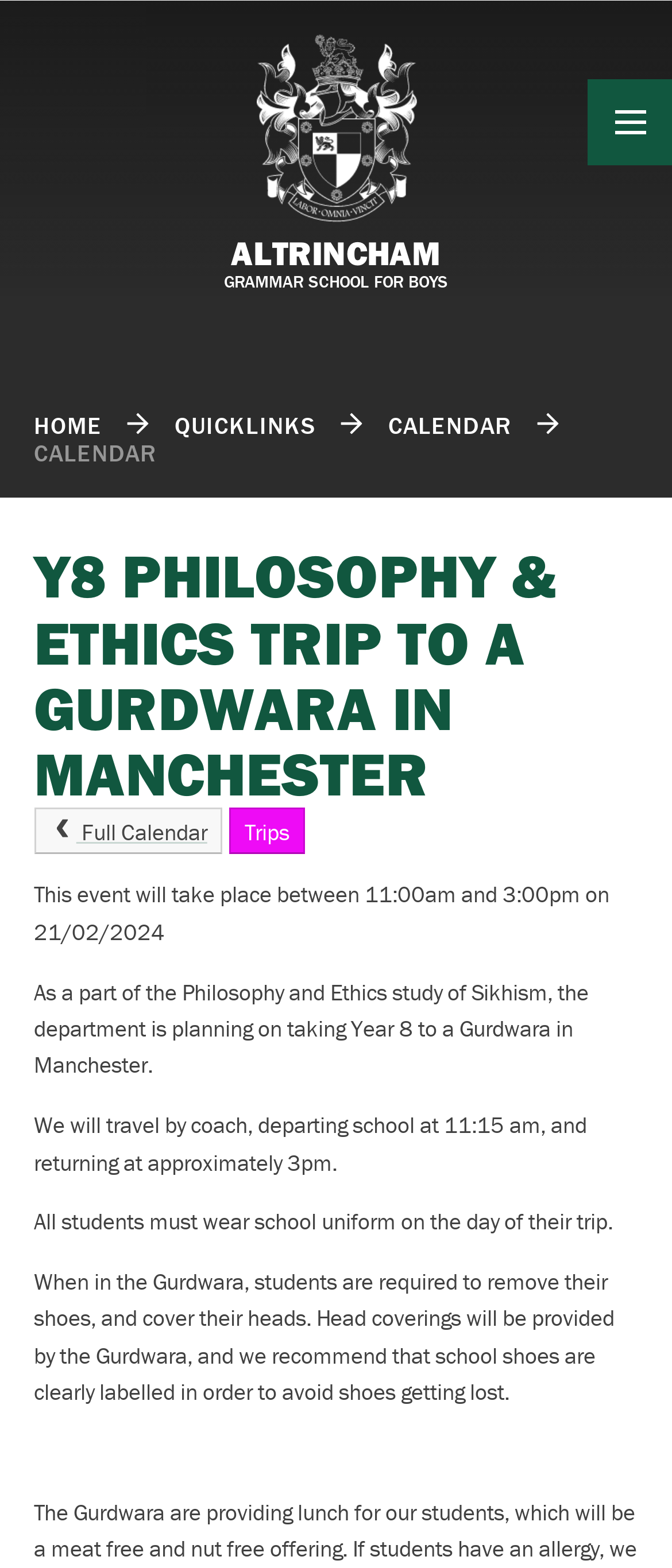What will be provided by the Gurdwara?
Give a detailed and exhaustive answer to the question.

I determined the answer by reading the text on the webpage, which states that head coverings will be provided by the Gurdwara. This information is provided in the paragraph that describes the trip details.